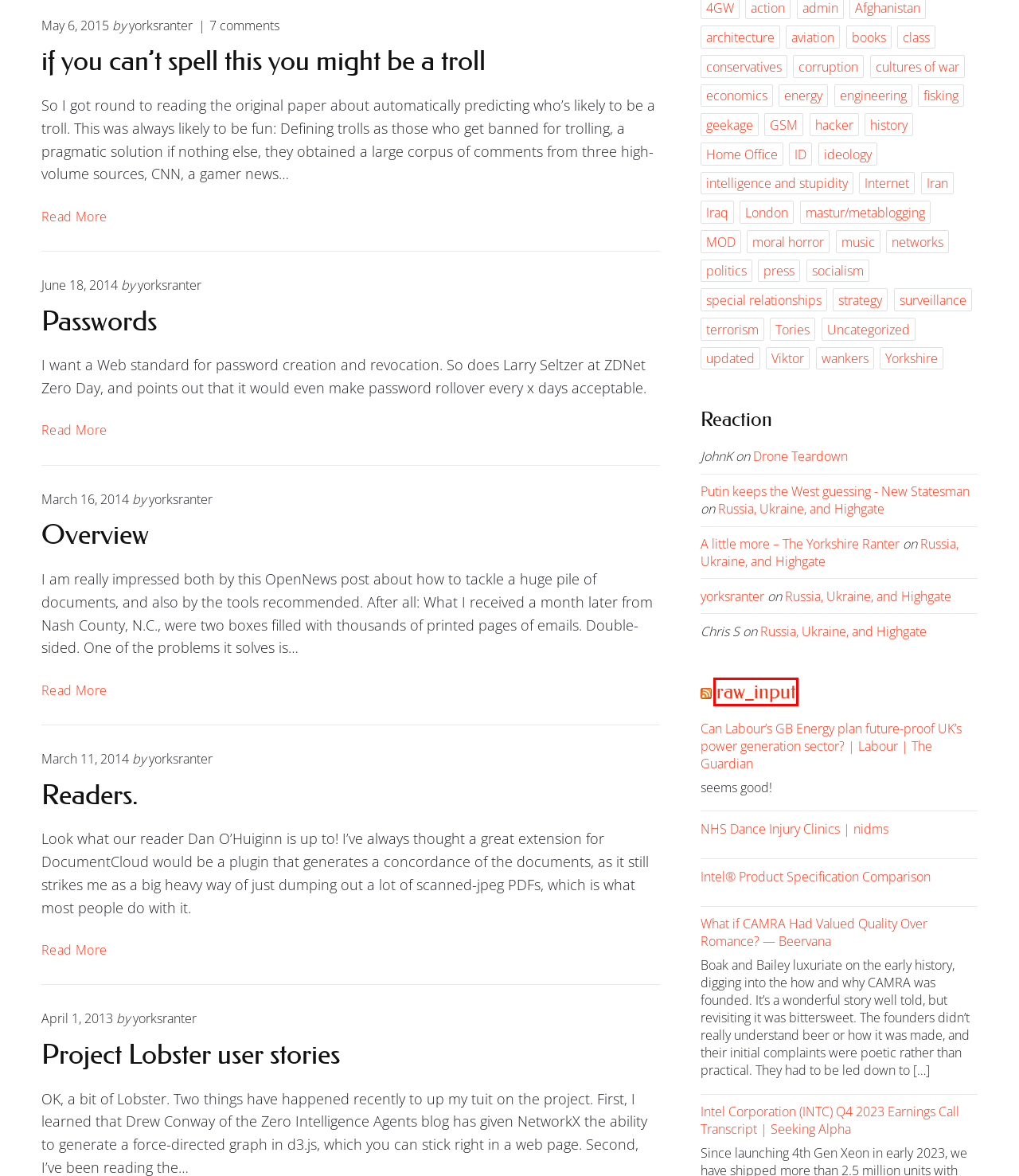Analyze the screenshot of a webpage featuring a red rectangle around an element. Pick the description that best fits the new webpage after interacting with the element inside the red bounding box. Here are the candidates:
A. NHS Dance Injury Clinics | nidms
B. intc-20231230
C. energy – The Yorkshire Ranter
D. Blog Tool, Publishing Platform, and CMS – WordPress.org
E. Pinboard: public bookmarks for yorksranter
F. What if CAMRA Had Valued Quality Over Romance? — Beervana
G. 4GW – The Yorkshire Ranter
H. corruption – The Yorkshire Ranter

E